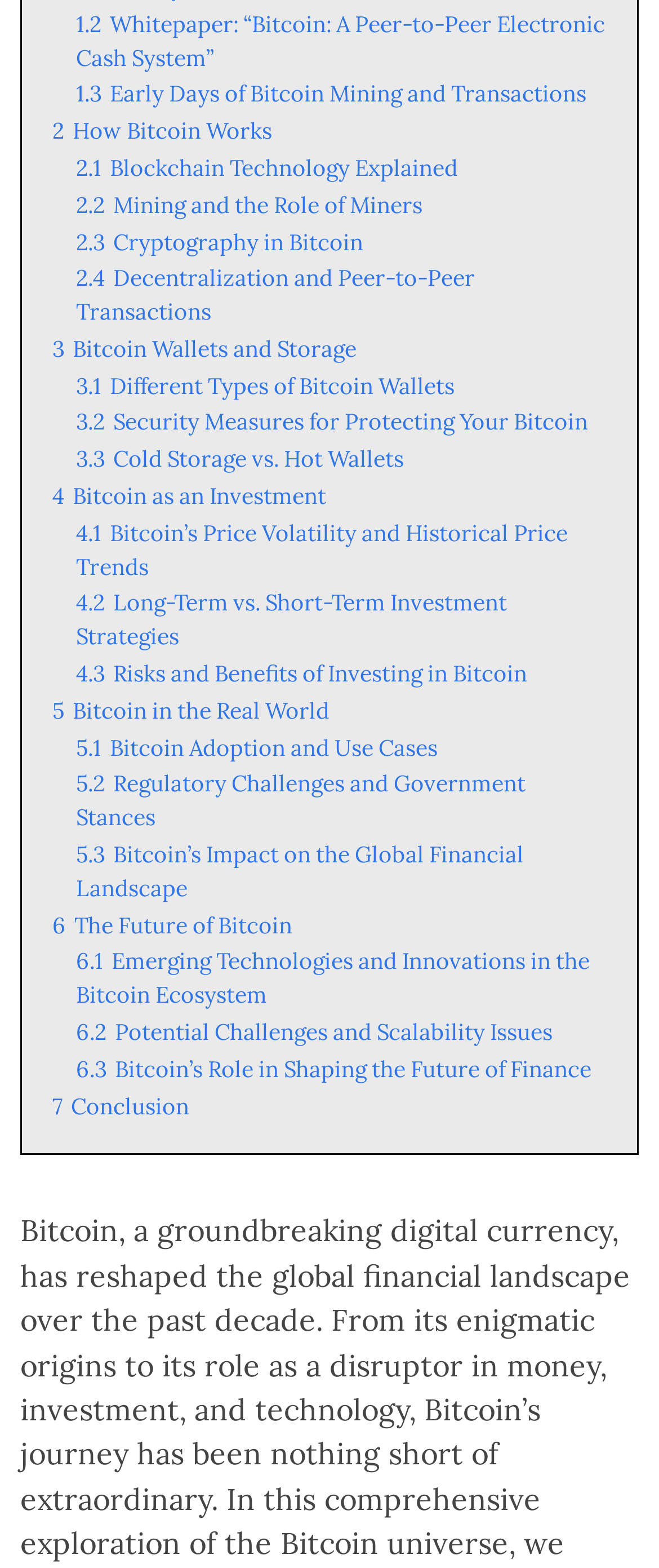Please specify the bounding box coordinates of the element that should be clicked to execute the given instruction: 'Explore the different types of Bitcoin wallets'. Ensure the coordinates are four float numbers between 0 and 1, expressed as [left, top, right, bottom].

[0.115, 0.237, 0.69, 0.255]